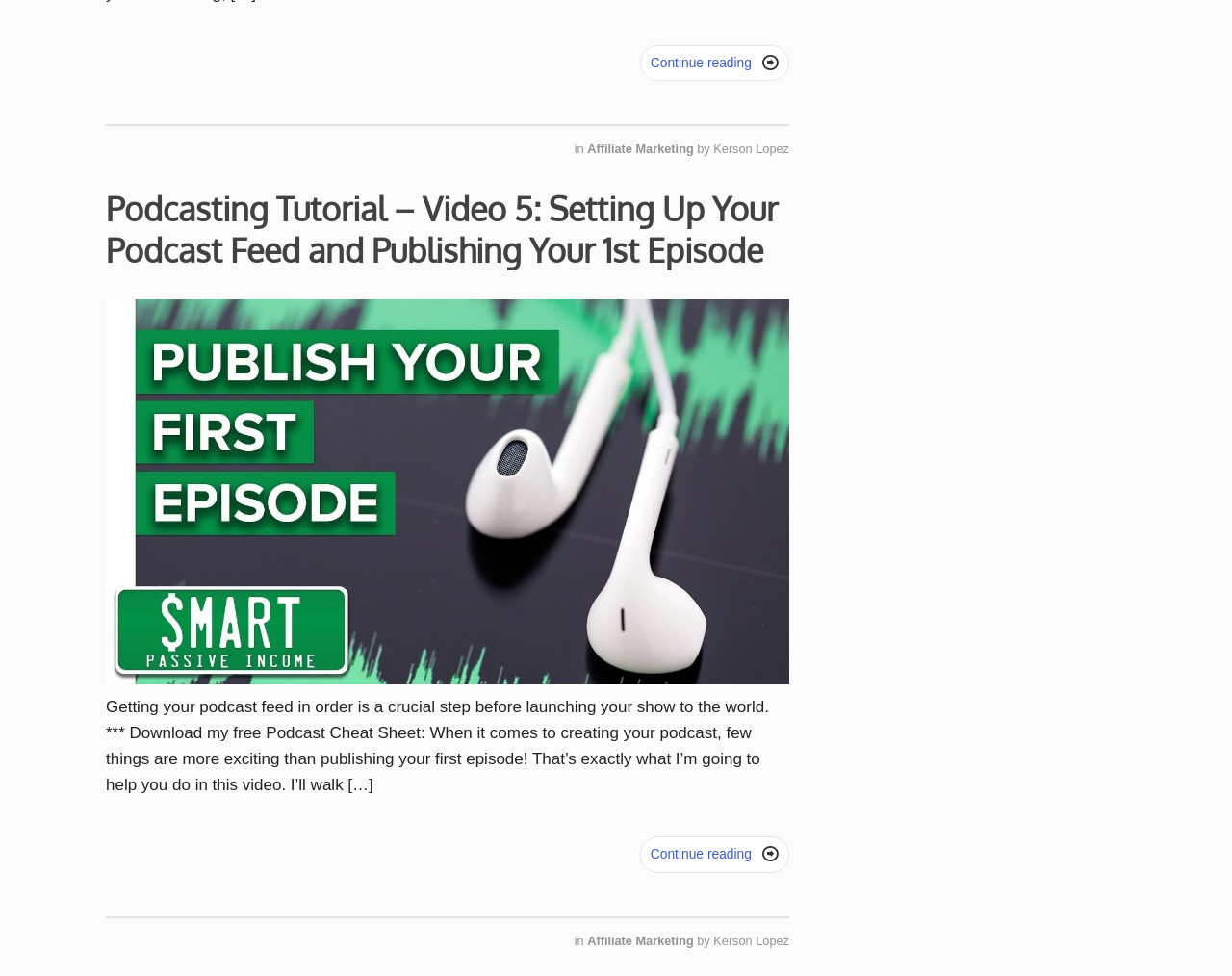Refer to the screenshot and give an in-depth answer to this question: What is the purpose of the article?

I inferred the purpose of the article by reading the content, which provides a tutorial on setting up a podcast feed and publishing the first episode, indicating that the article aims to guide readers in creating their own podcasts.